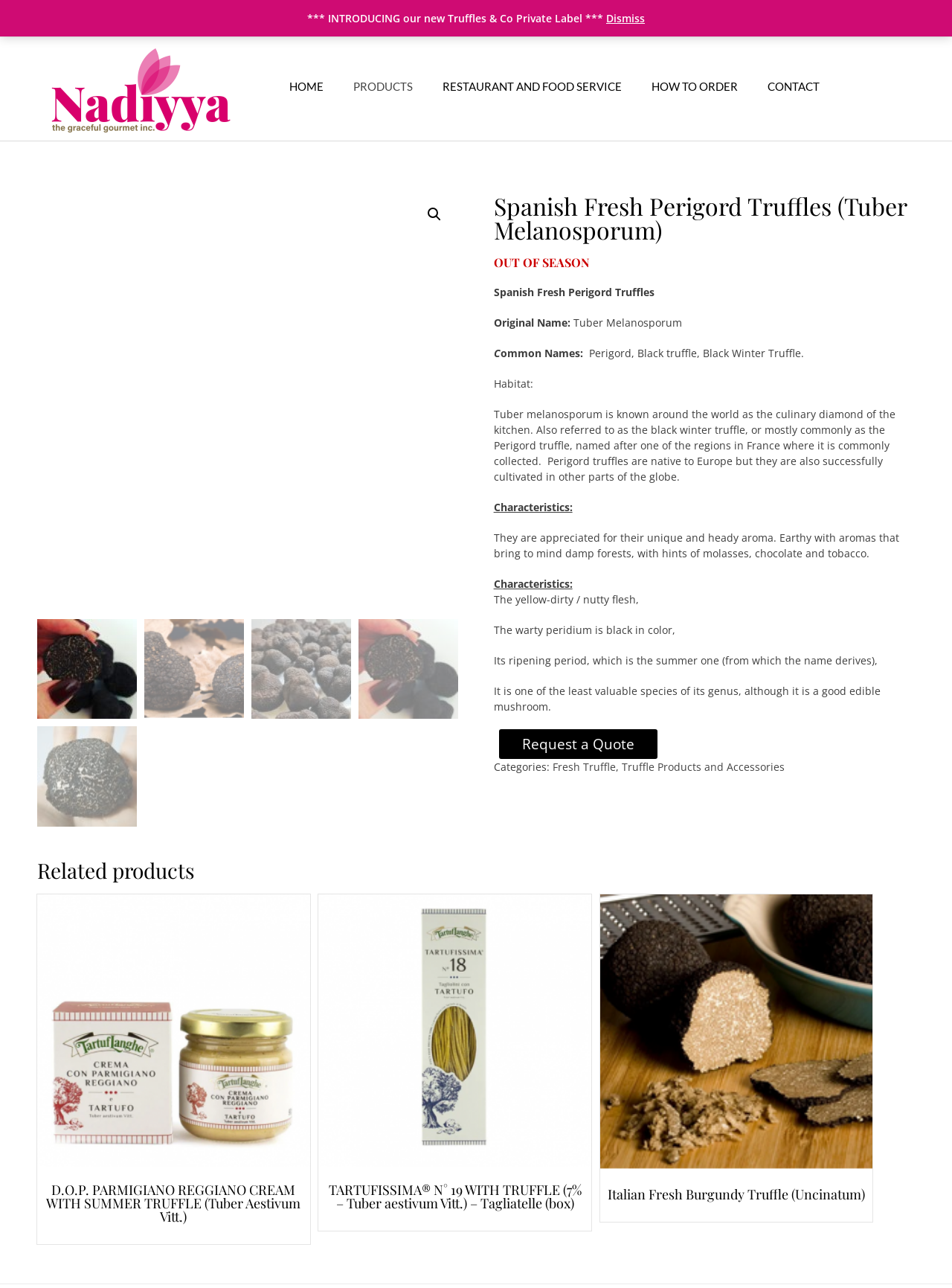Please identify the bounding box coordinates of the region to click in order to complete the given instruction: "Search for products". The coordinates should be four float numbers between 0 and 1, i.e., [left, top, right, bottom].

[0.442, 0.156, 0.471, 0.177]